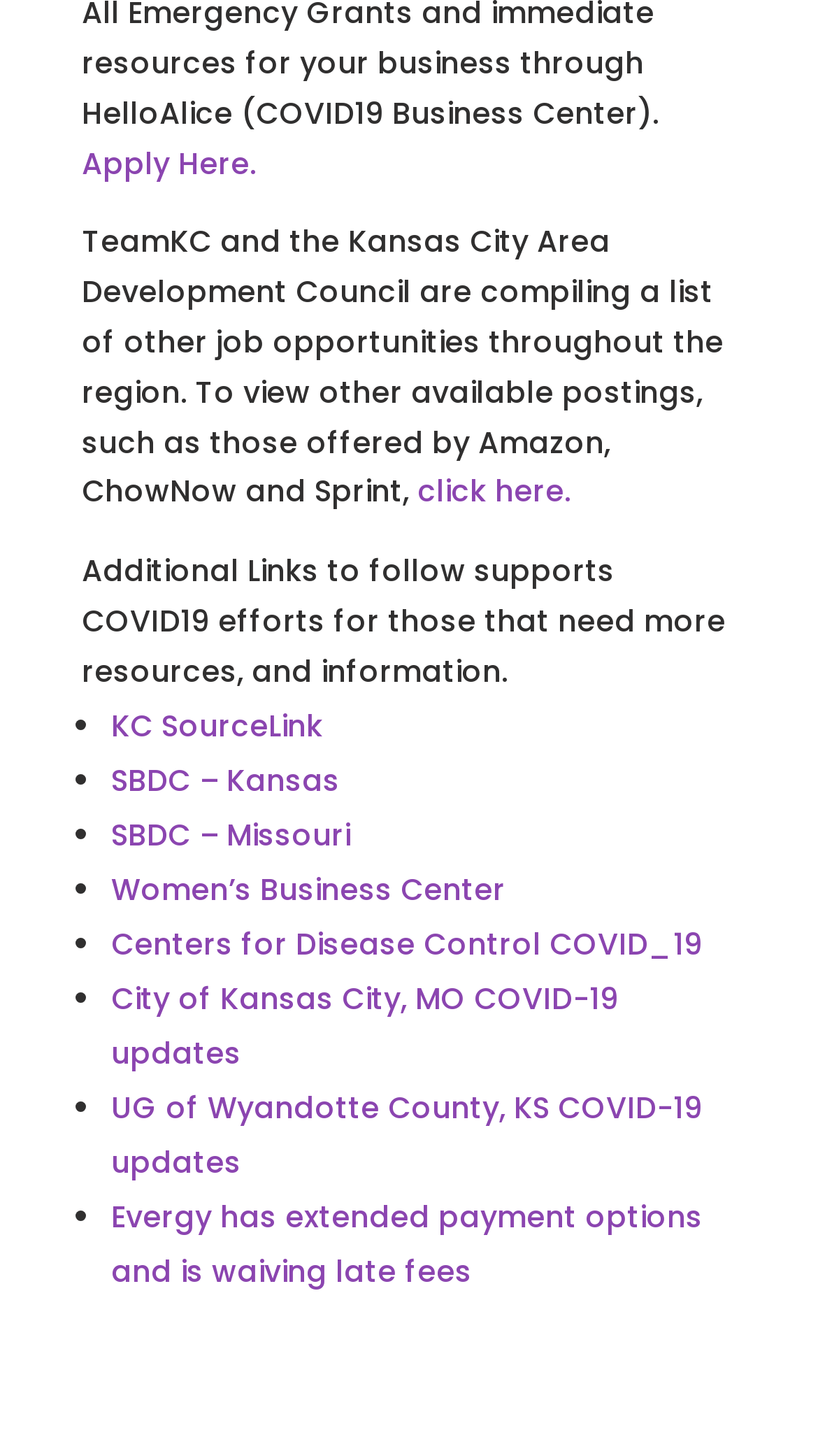Determine the bounding box coordinates of the element that should be clicked to execute the following command: "Learn about Evergy's extended payment options".

[0.136, 0.821, 0.859, 0.887]